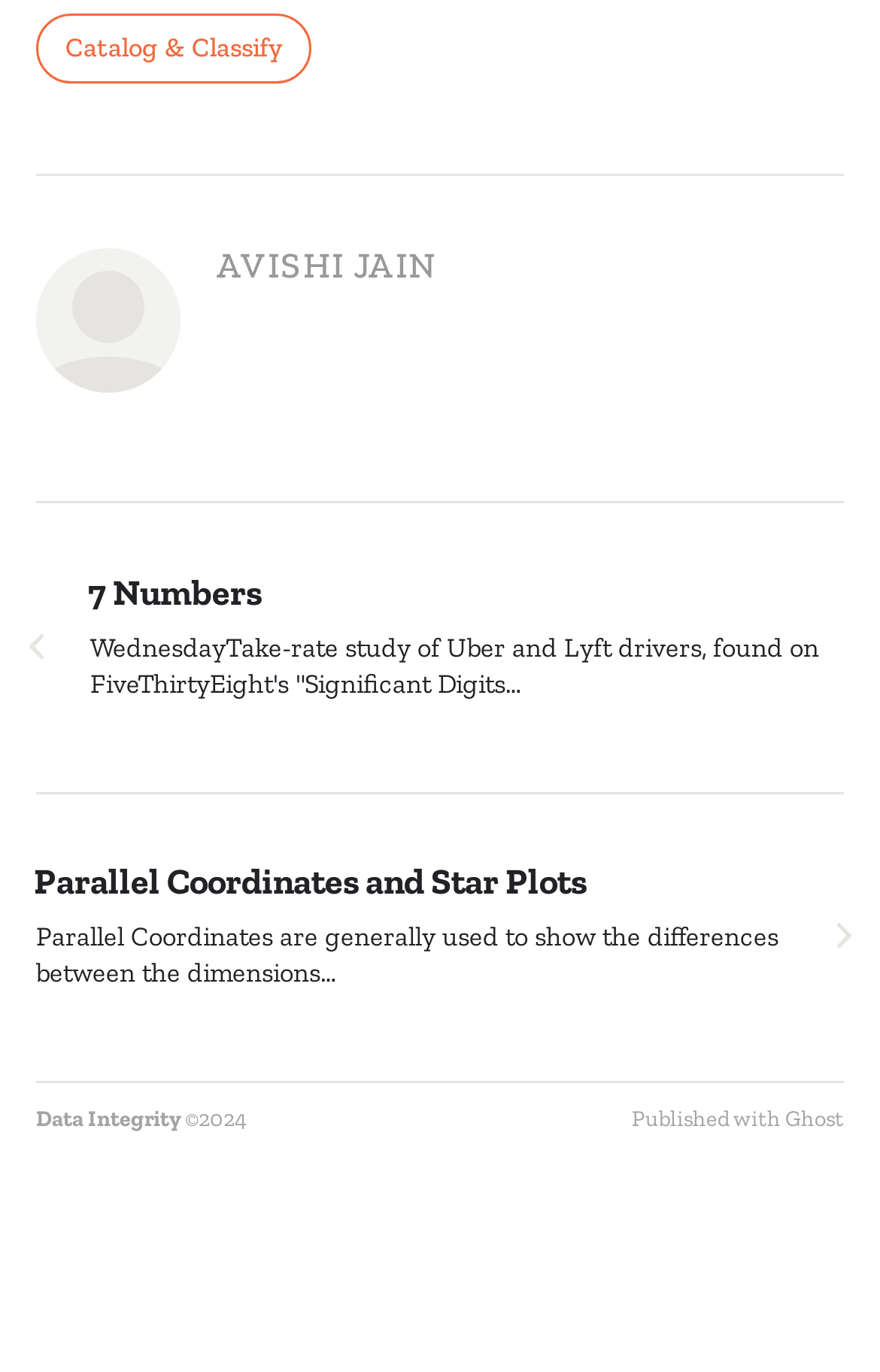Given the webpage screenshot, identify the bounding box of the UI element that matches this description: "Avishi jain".

[0.246, 0.178, 0.497, 0.211]